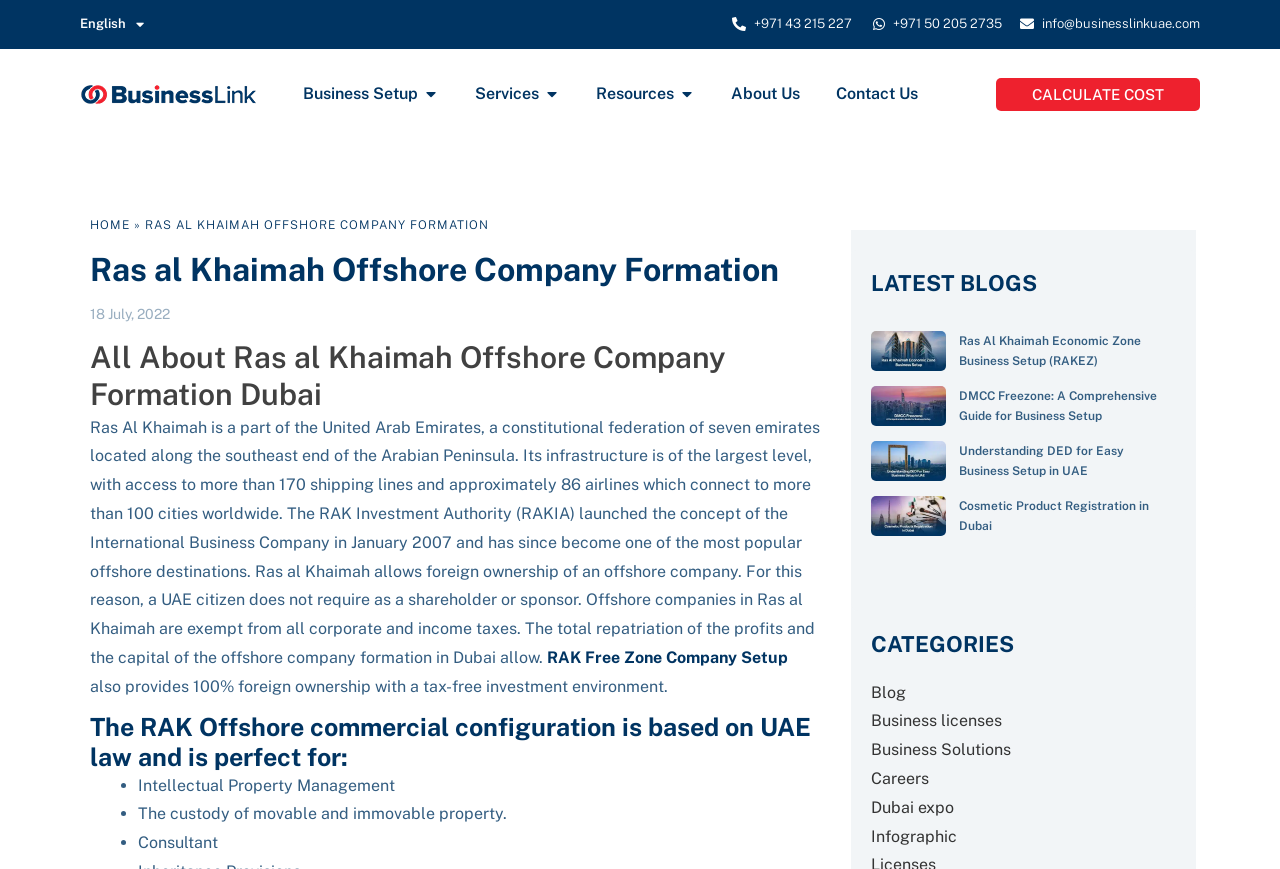Find the bounding box coordinates of the element I should click to carry out the following instruction: "Contact through phone number +971 43 215 227".

[0.569, 0.012, 0.666, 0.045]